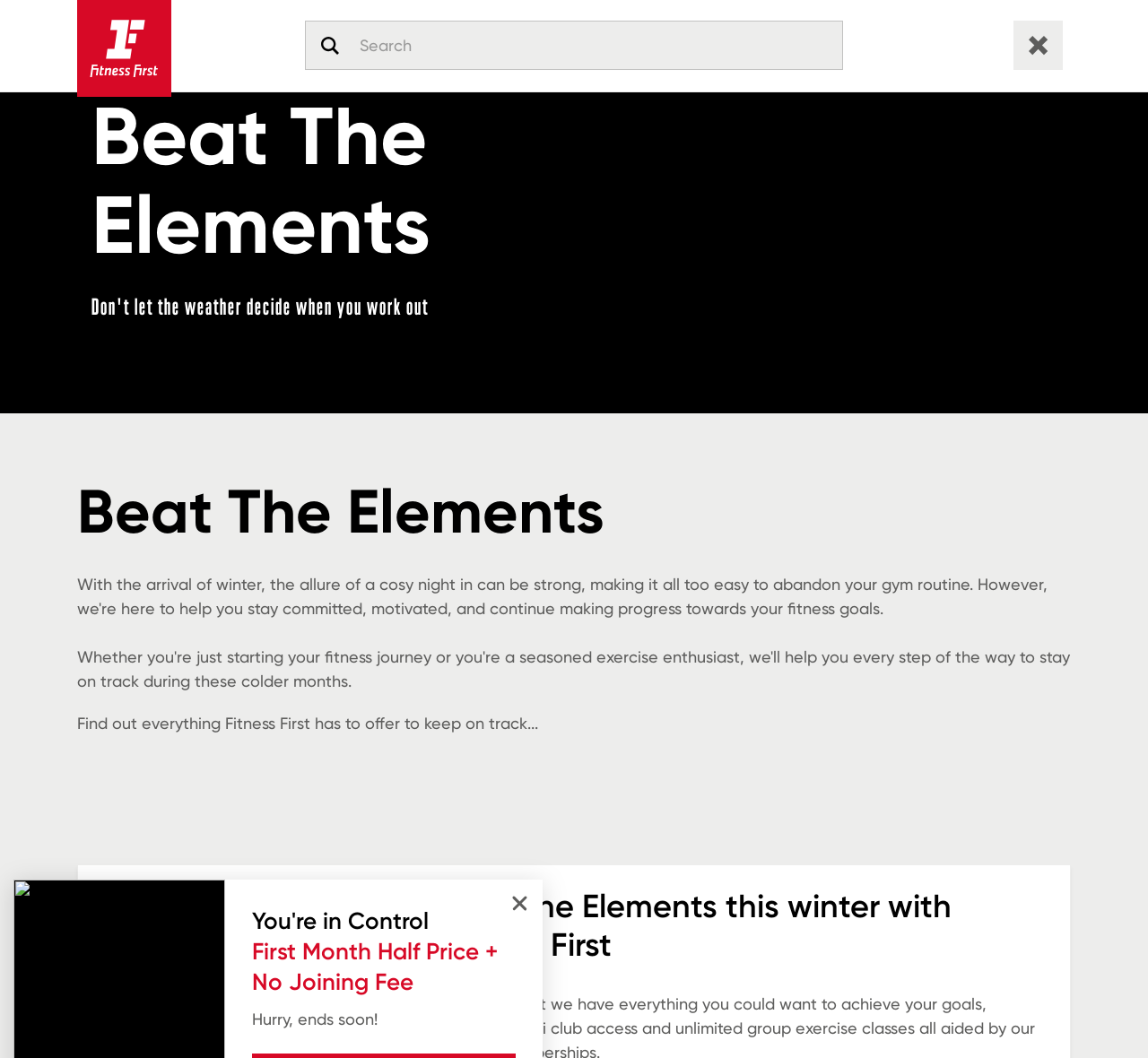Please identify the bounding box coordinates of the element's region that should be clicked to execute the following instruction: "Close the popup". The bounding box coordinates must be four float numbers between 0 and 1, i.e., [left, top, right, bottom].

[0.44, 0.84, 0.465, 0.867]